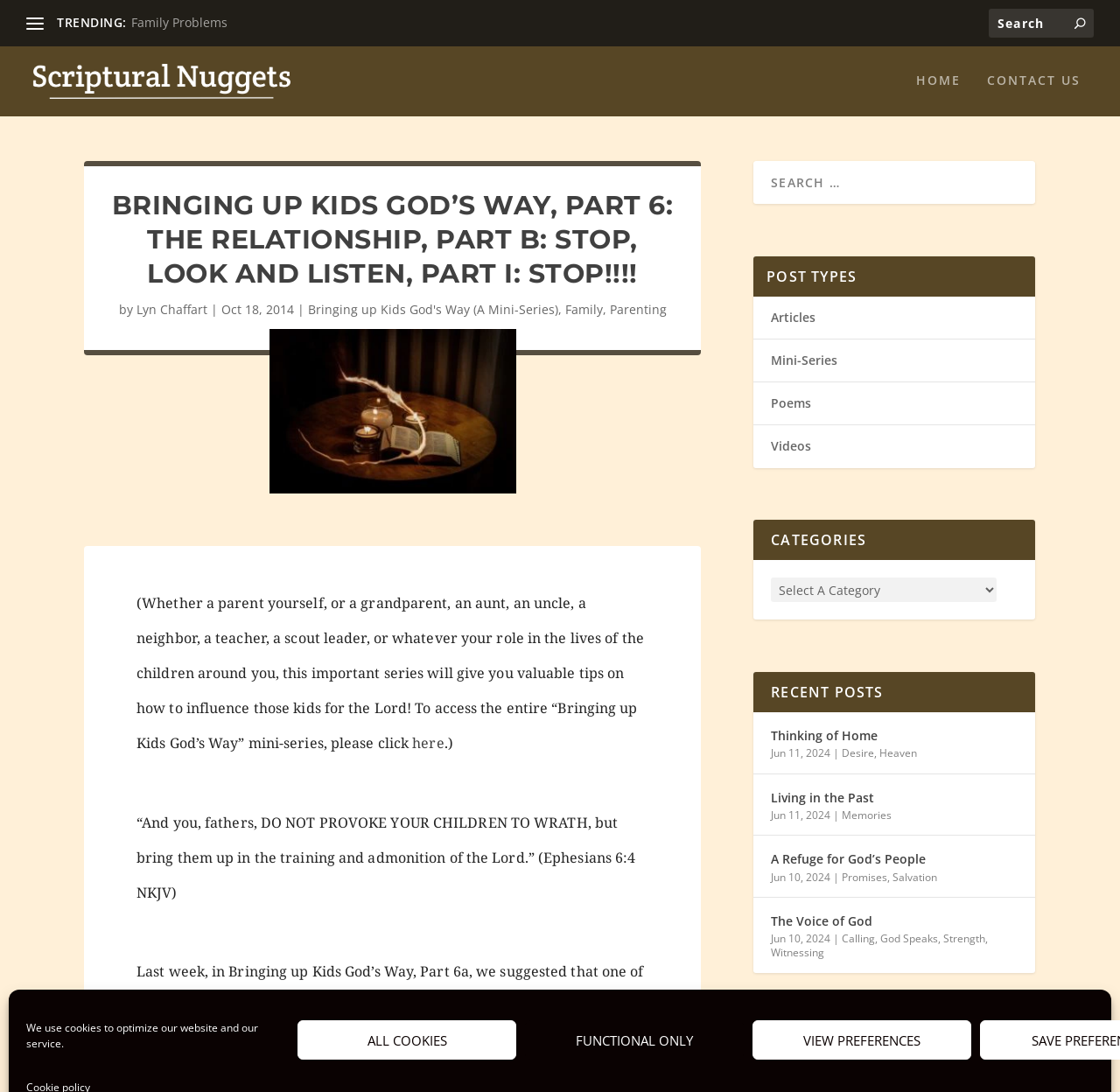Determine the bounding box coordinates for the UI element described. Format the coordinates as (top-left x, top-left y, bottom-right x, bottom-right y) and ensure all values are between 0 and 1. Element description: The Voice of God

[0.688, 0.834, 0.779, 0.854]